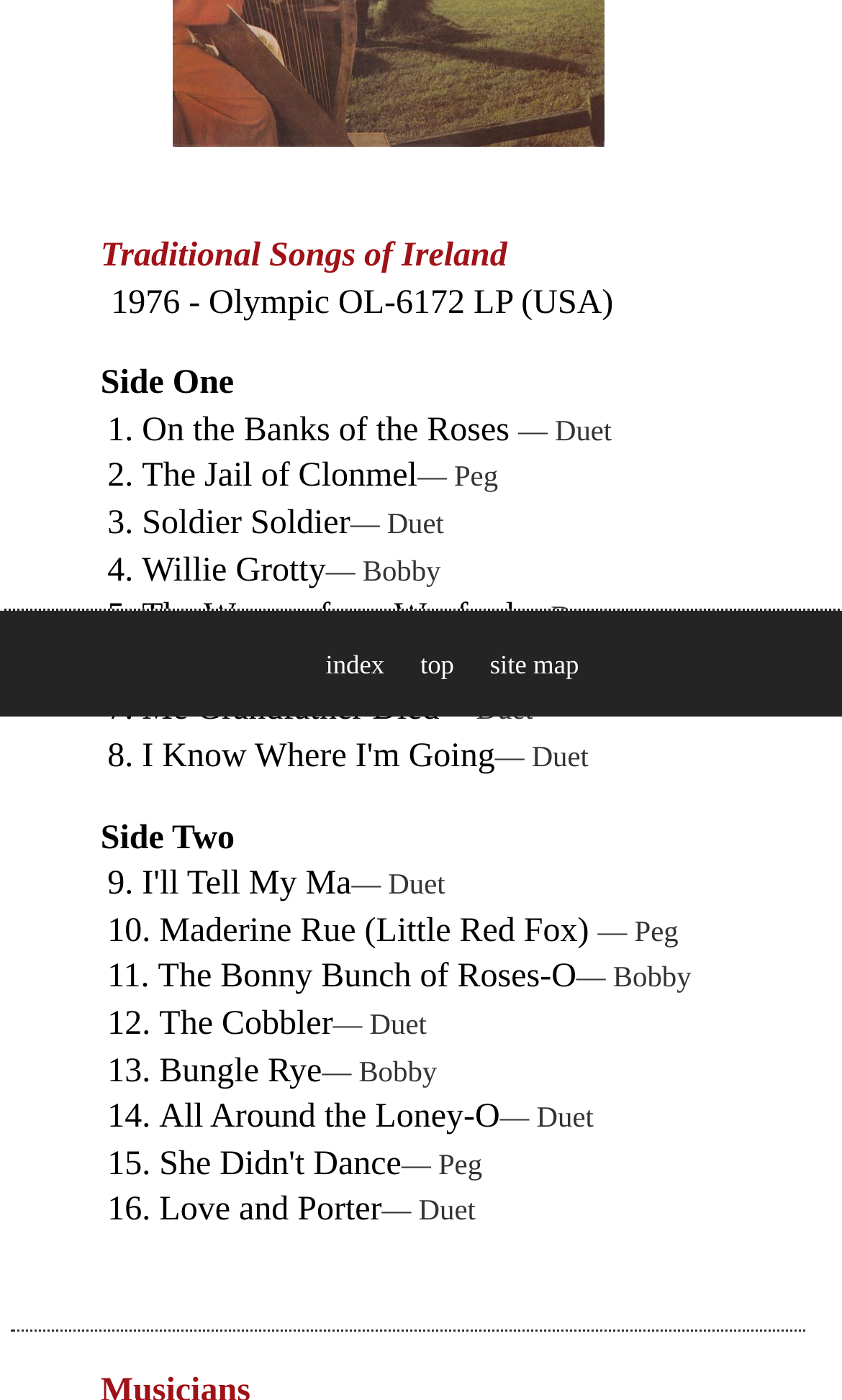Find the coordinates for the bounding box of the element with this description: "site map".

[0.582, 0.465, 0.688, 0.486]